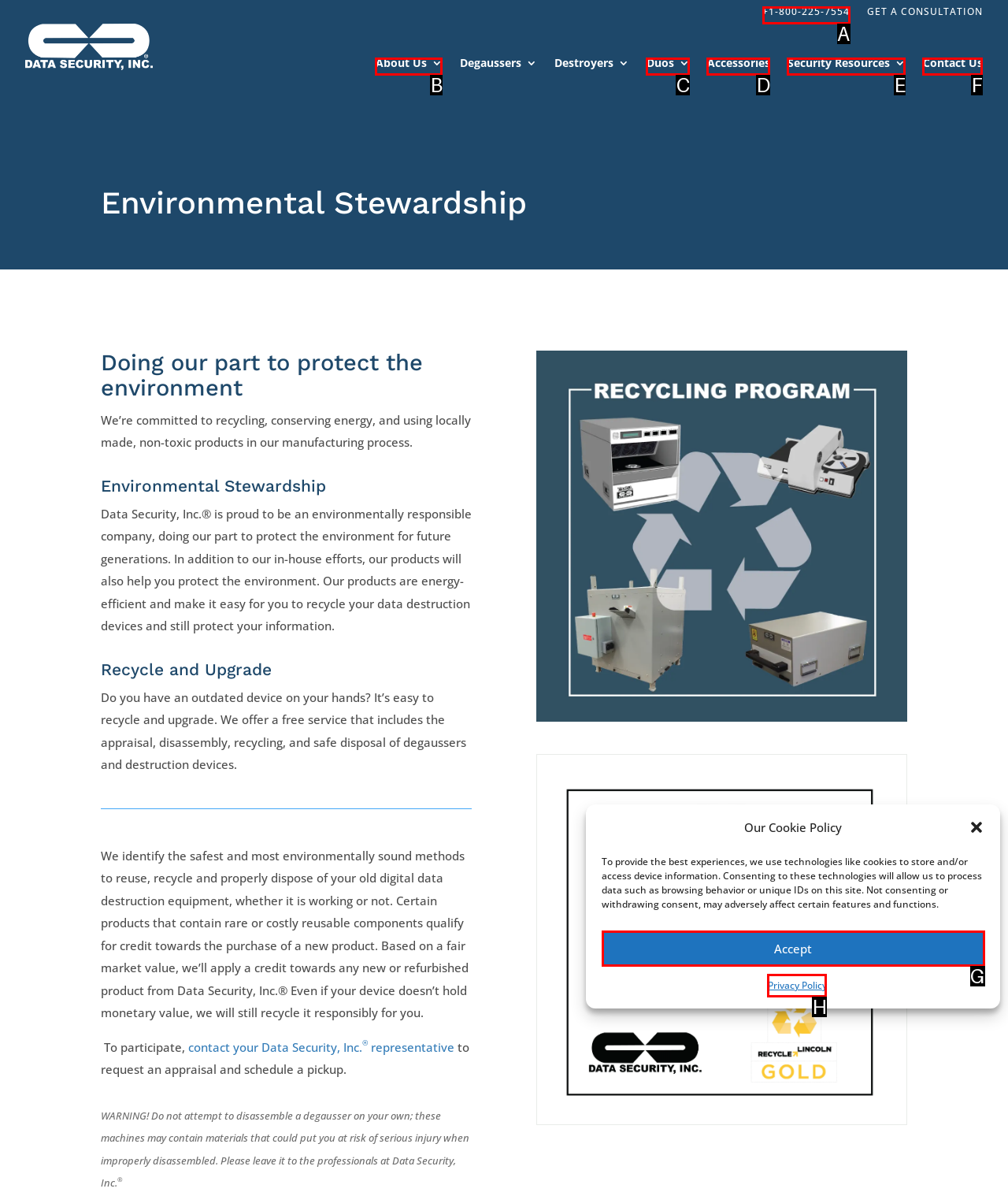Identify which HTML element matches the description: +1-800-225-7554
Provide your answer in the form of the letter of the correct option from the listed choices.

A